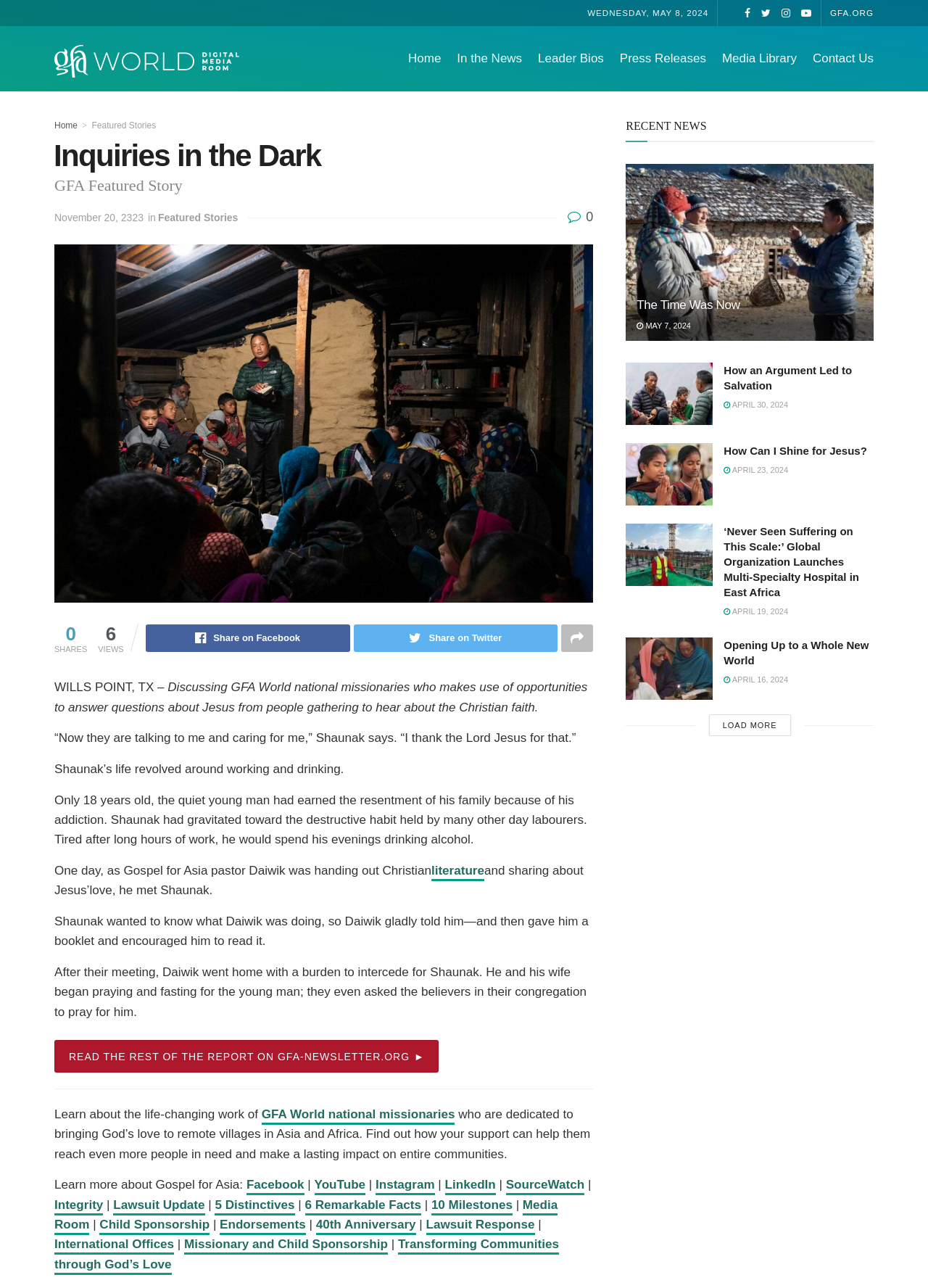Provide the bounding box coordinates for the area that should be clicked to complete the instruction: "Click the 'GFA World Digital Media Room | News, Stories, Press Releases & more' link".

[0.059, 0.035, 0.26, 0.06]